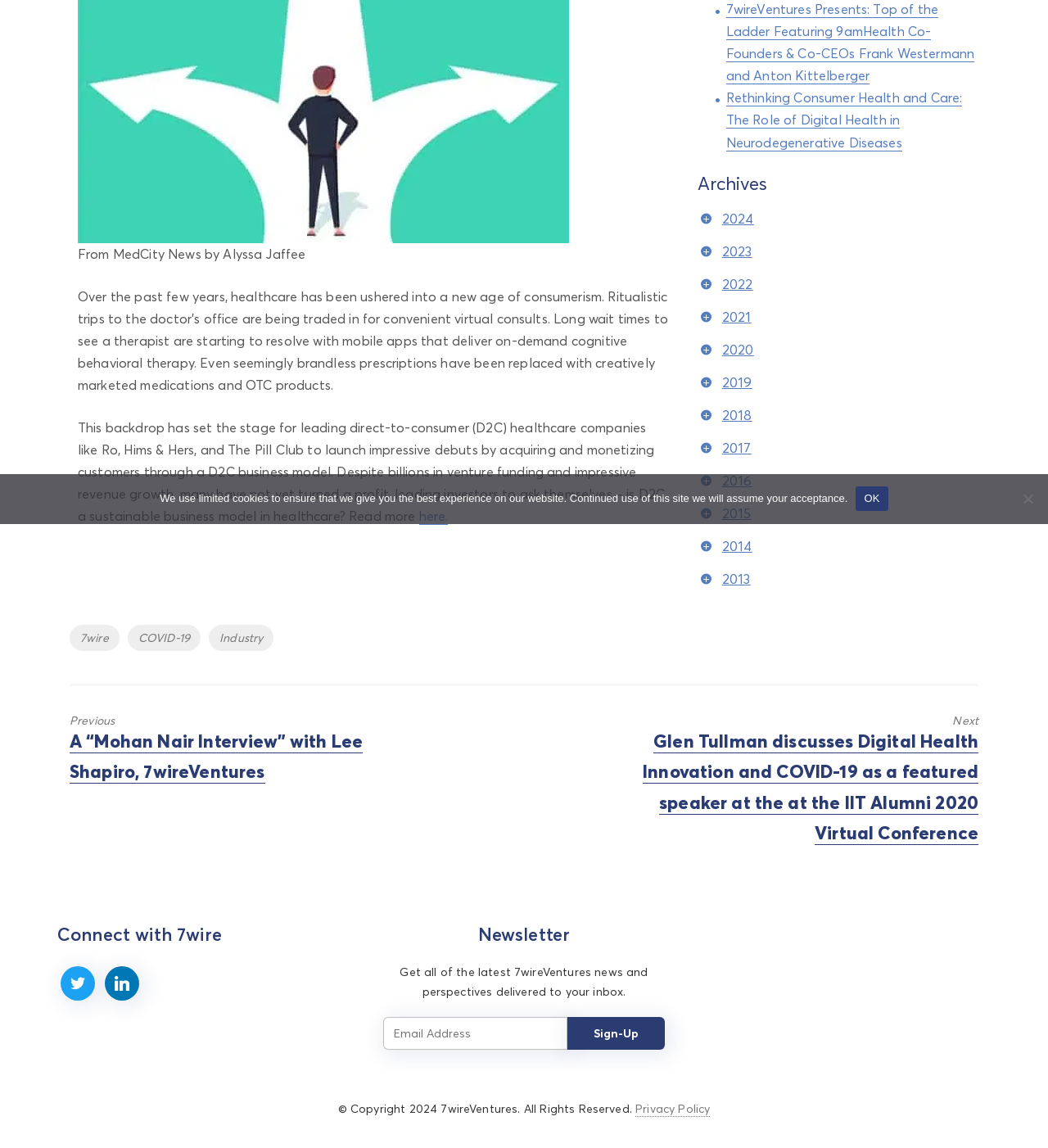Please find the bounding box for the UI component described as follows: "name="input_1" placeholder="Email Address"".

[0.366, 0.886, 0.541, 0.915]